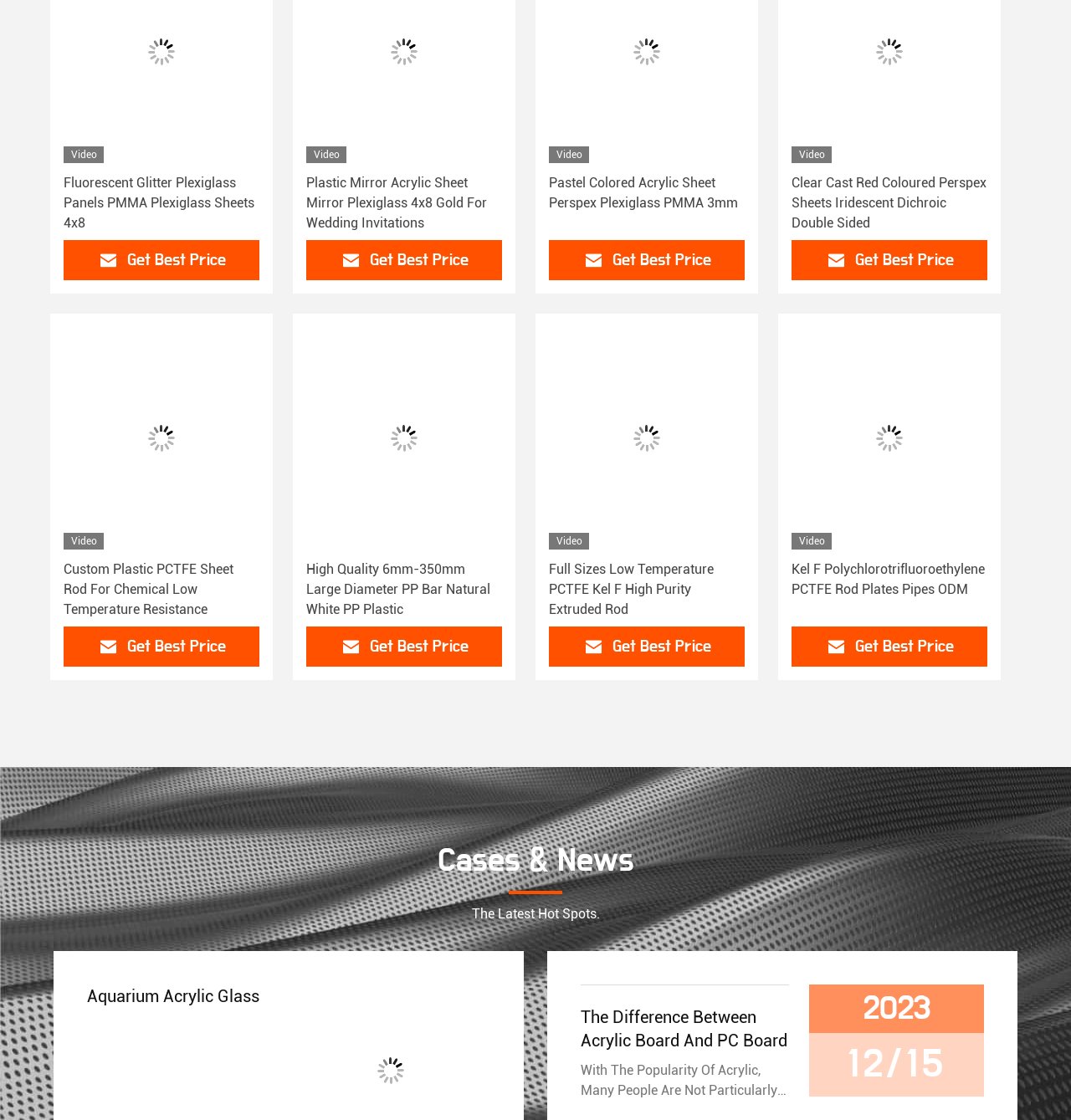Using details from the image, please answer the following question comprehensively:
What is the difference between Acrylic Board and PC Board?

The webpage provides a detailed comparison between Acrylic Board and PC Board, highlighting their differences in materials, appearance, combustion, impact resistance, UV, and price. Therefore, the answer is a list of these differences.